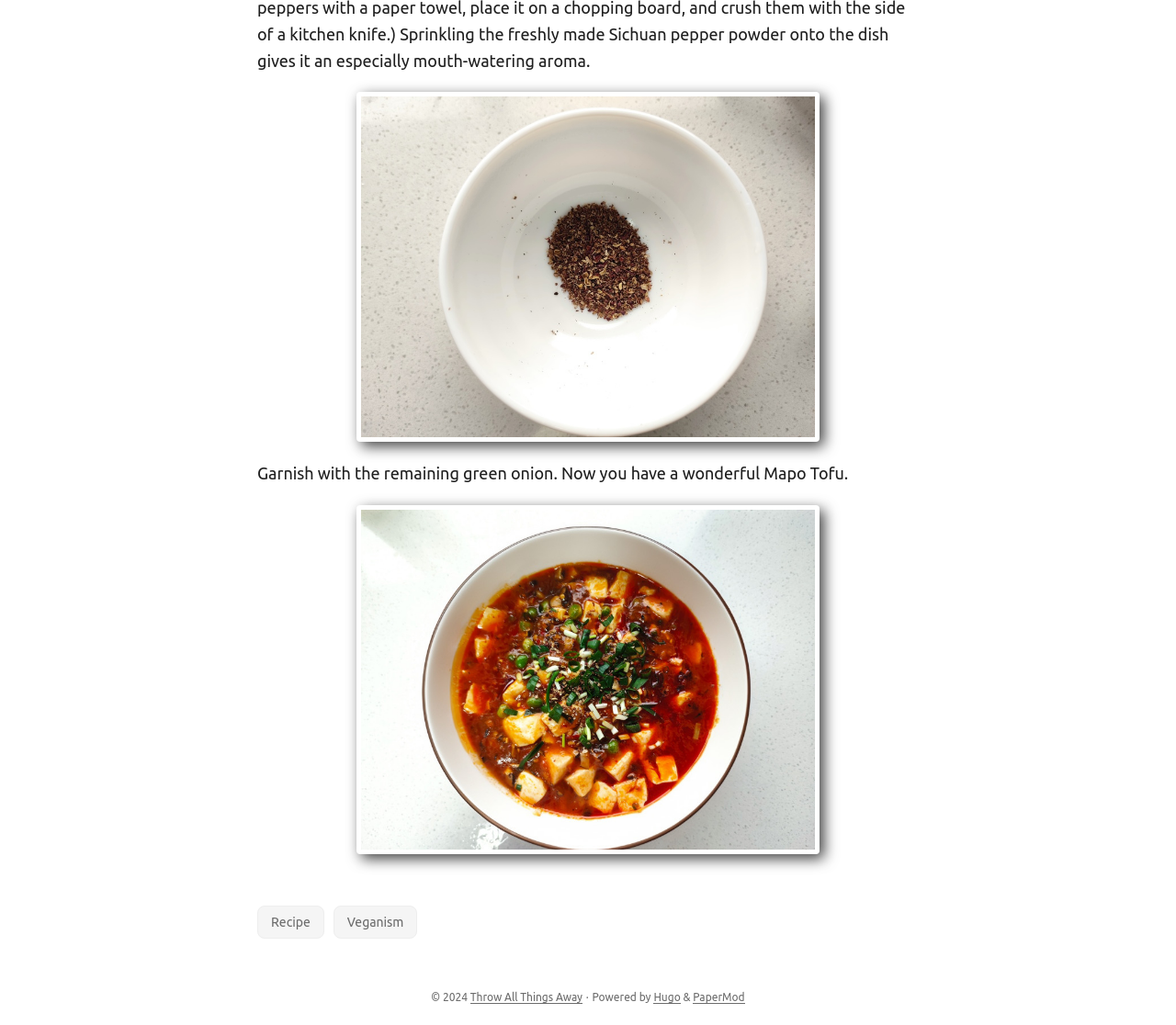Given the description of the UI element: "Throw All Things Away", predict the bounding box coordinates in the form of [left, top, right, bottom], with each value being a float between 0 and 1.

[0.4, 0.967, 0.495, 0.979]